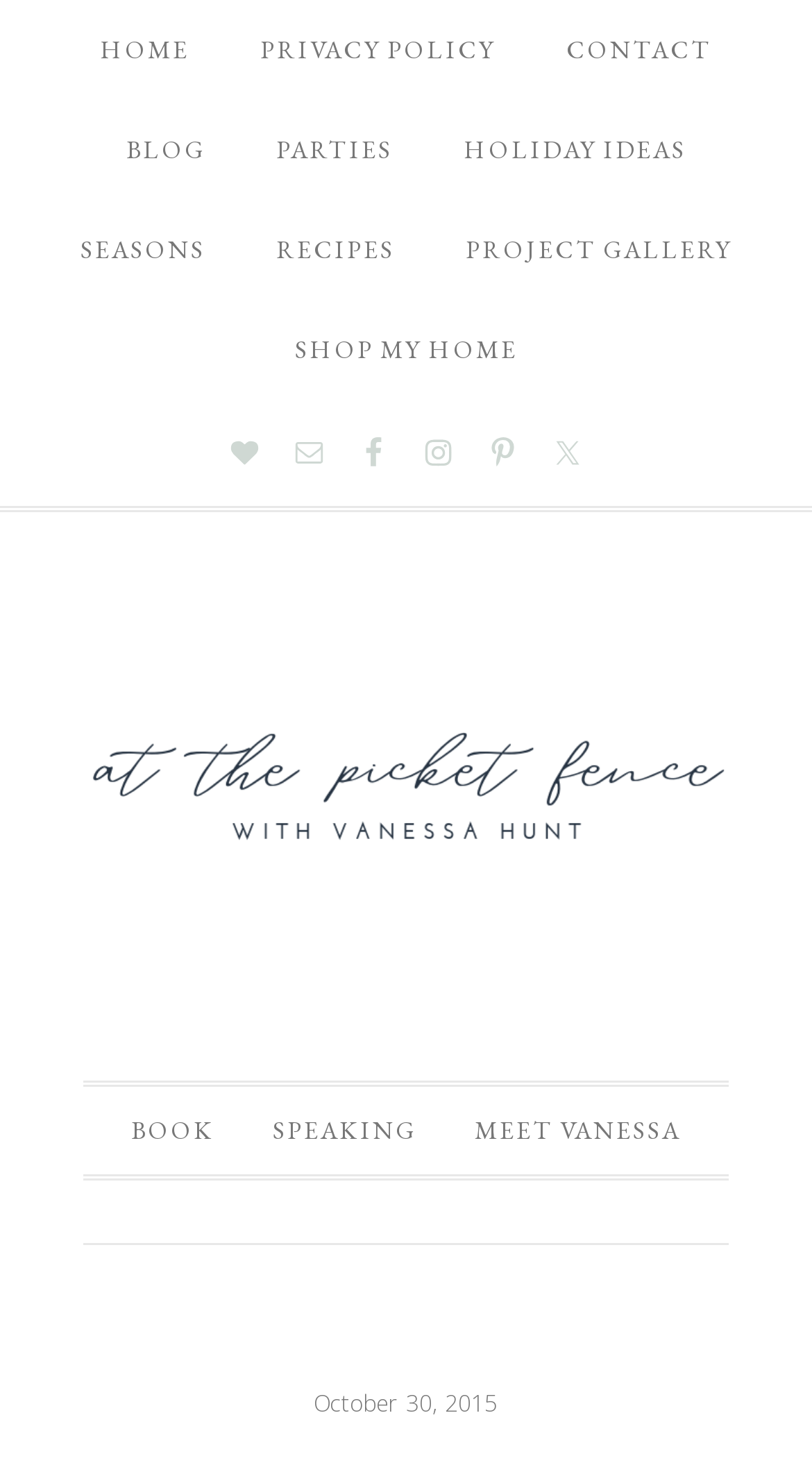Identify the bounding box coordinates of the section to be clicked to complete the task described by the following instruction: "Visit BLOG". The coordinates should be four float numbers between 0 and 1, formatted as [left, top, right, bottom].

[0.117, 0.068, 0.291, 0.136]